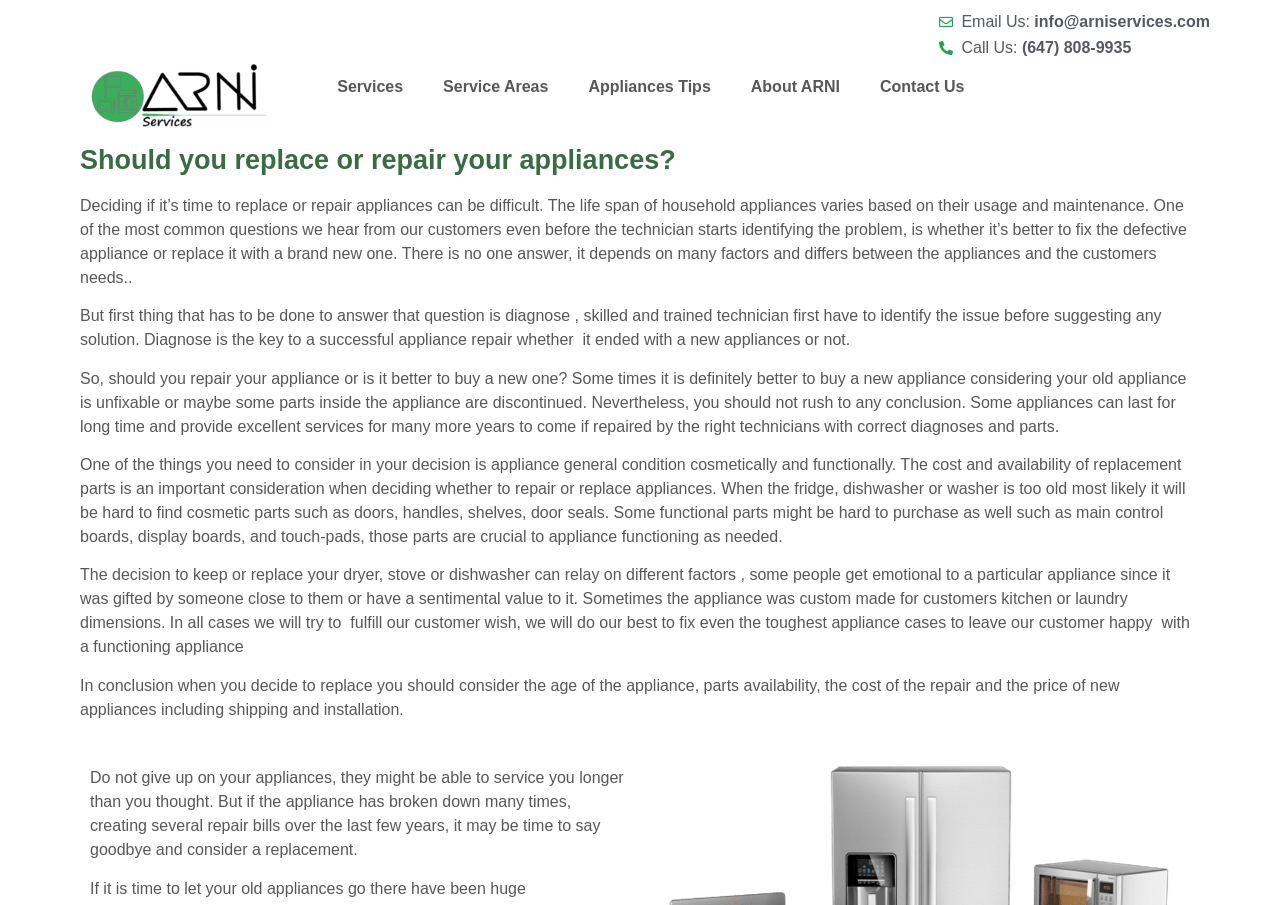Identify the text that serves as the heading for the webpage and generate it.

Should you replace or repair your appliances?